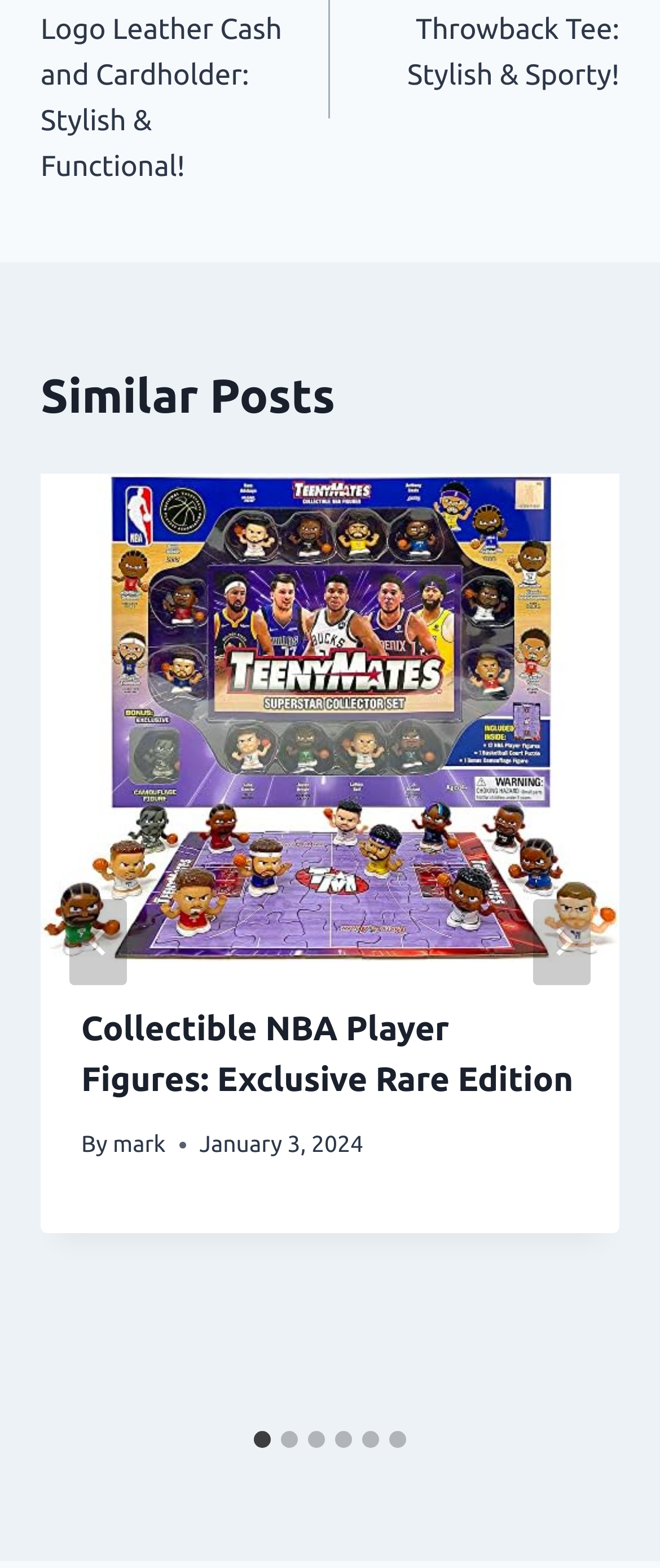Please give a concise answer to this question using a single word or phrase: 
What is the title of the first article?

Collectible NBA Player Figures: Exclusive Rare Edition